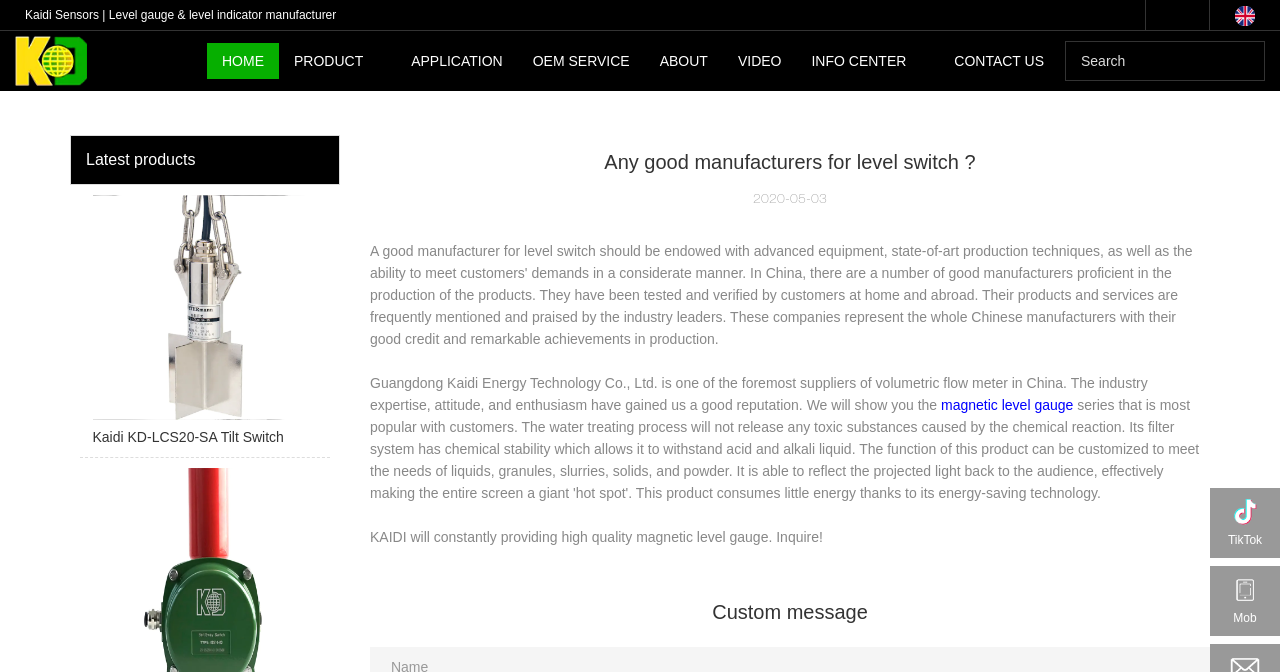Give a complete and precise description of the webpage's appearance.

The webpage appears to be a product information page for level switches, specifically from Kaidi Sensors, a level gauge and level indicator manufacturer. At the top, there is a loading indicator and a figure element, followed by the company name and a search bar with a button. Below the search bar, there is a navigation menu with links to different sections of the website, including HOME, PRODUCT, APPLICATION, OEM SERVICE, ABOUT, VIDEO, INFO CENTER, and CONTACT US.

The main content of the page is divided into two sections. On the left, there is a section titled "Latest products" with a link to a product, Kaidi KD-LCS20-SA Tilt Switch, accompanied by an image of the product. On the right, there is a section with a title "Any good manufacturers for level switch?" followed by a date, "2020-05-03", and a paragraph of text describing Guangdong Kaidi Energy Technology Co., Ltd. and their expertise in volumetric flow meters. The text also mentions magnetic level gauges and invites inquiries.

Below this section, there is a custom message and an image with a link to a mobile version of the webpage. At the bottom right corner, there is a TikTok icon and a link to a news article or blog post.

Throughout the page, there are several images, including the company logo, product images, and a news article image. The overall layout is organized, with clear headings and concise text, making it easy to navigate and find information about Kaidi Sensors and their products.